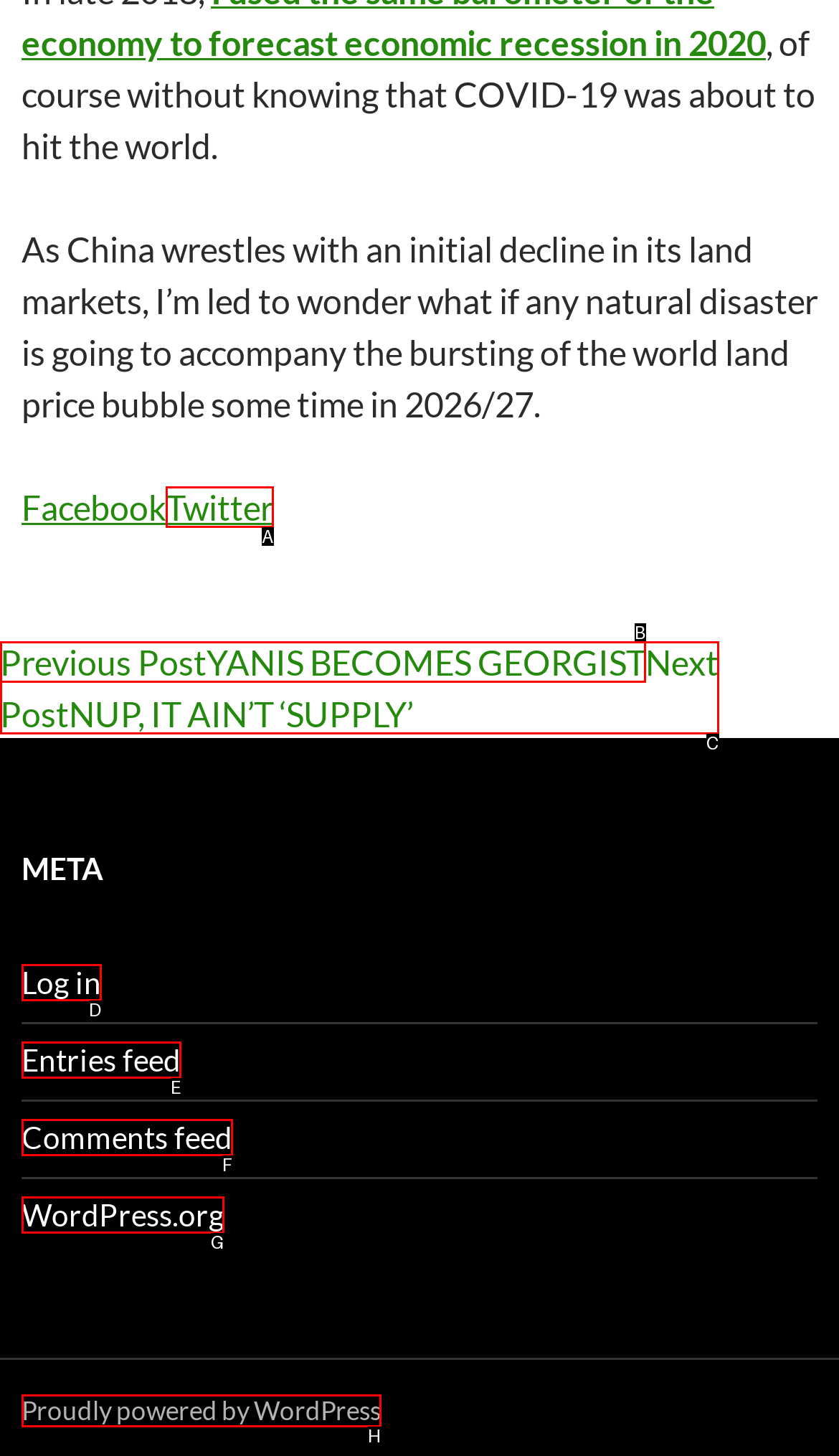Choose the letter of the option you need to click to Go to WordPress.org. Answer with the letter only.

G